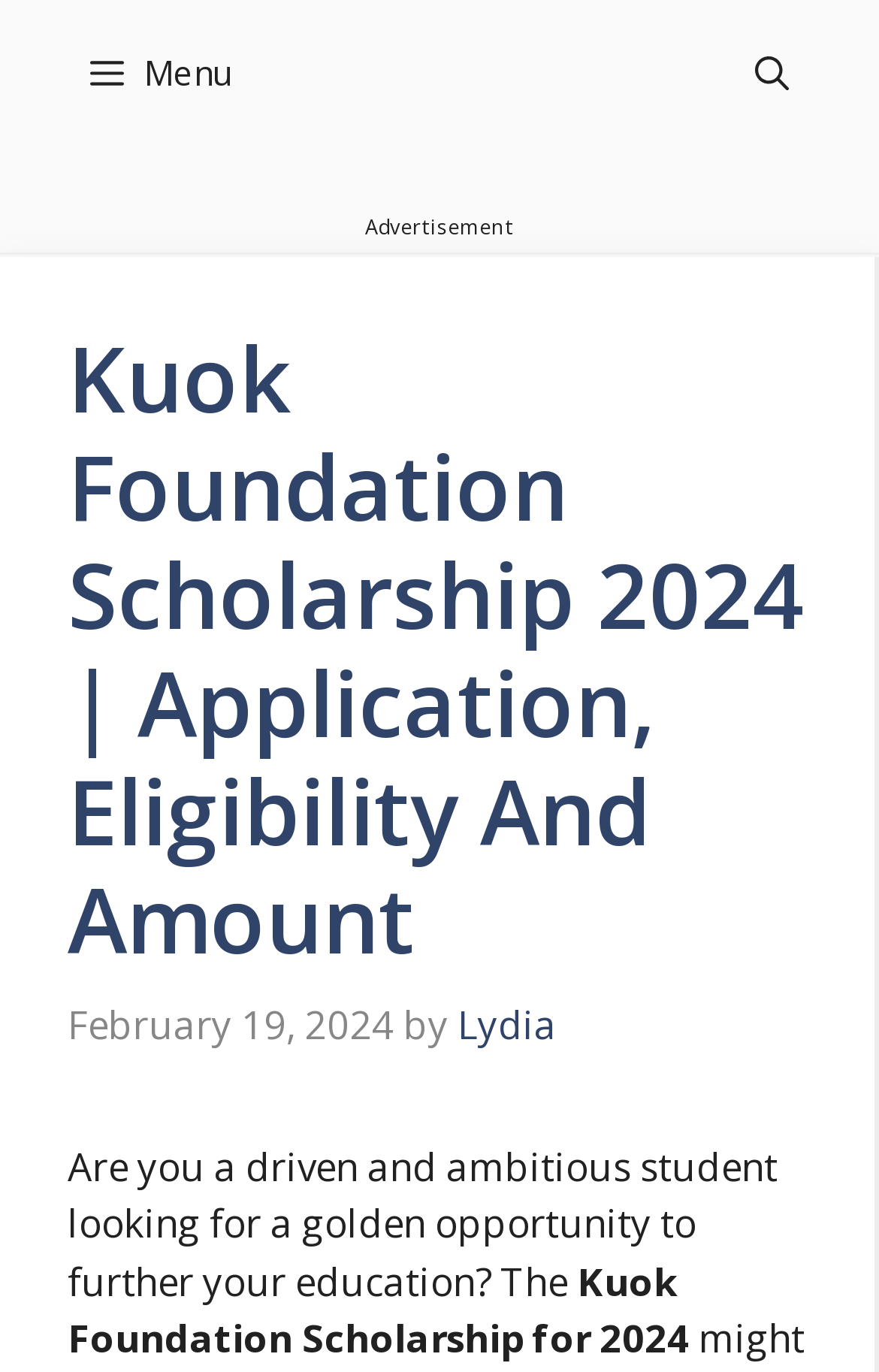Determine and generate the text content of the webpage's headline.

Kuok Foundation Scholarship 2024 | Application, Eligibility And Amount